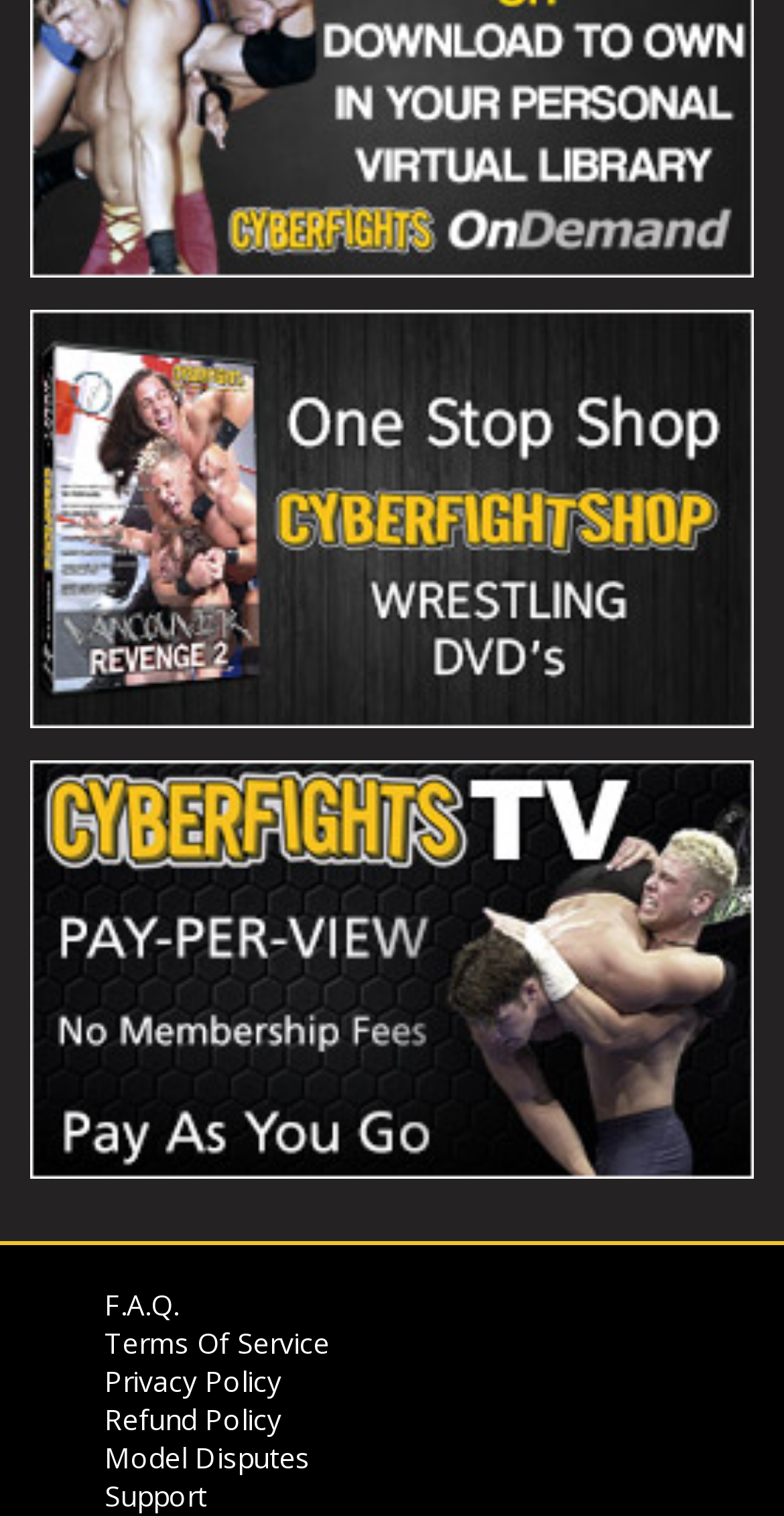Given the element description Terms Of Service, predict the bounding box coordinates for the UI element in the webpage screenshot. The format should be (top-left x, top-left y, bottom-right x, bottom-right y), and the values should be between 0 and 1.

[0.133, 0.873, 0.421, 0.898]